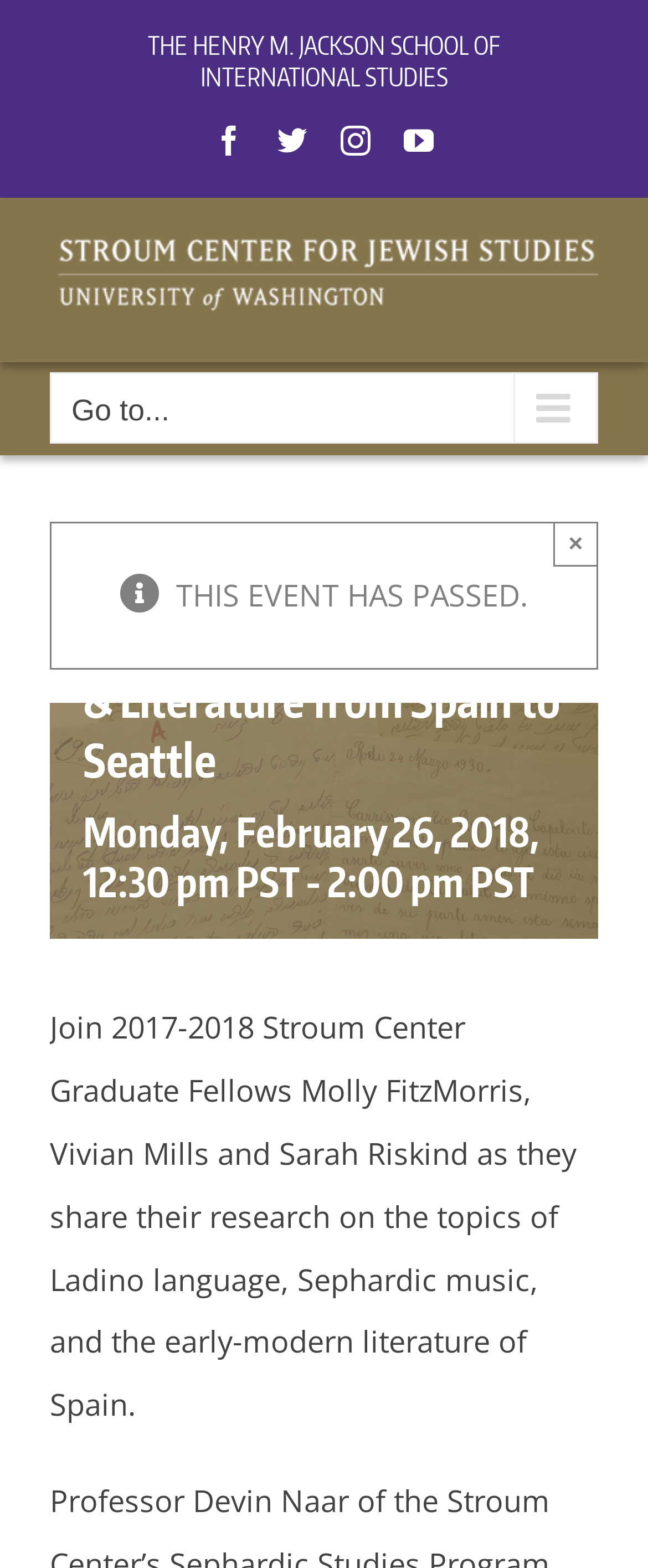Indicate the bounding box coordinates of the element that must be clicked to execute the instruction: "Go to MSRC blog". The coordinates should be given as four float numbers between 0 and 1, i.e., [left, top, right, bottom].

None